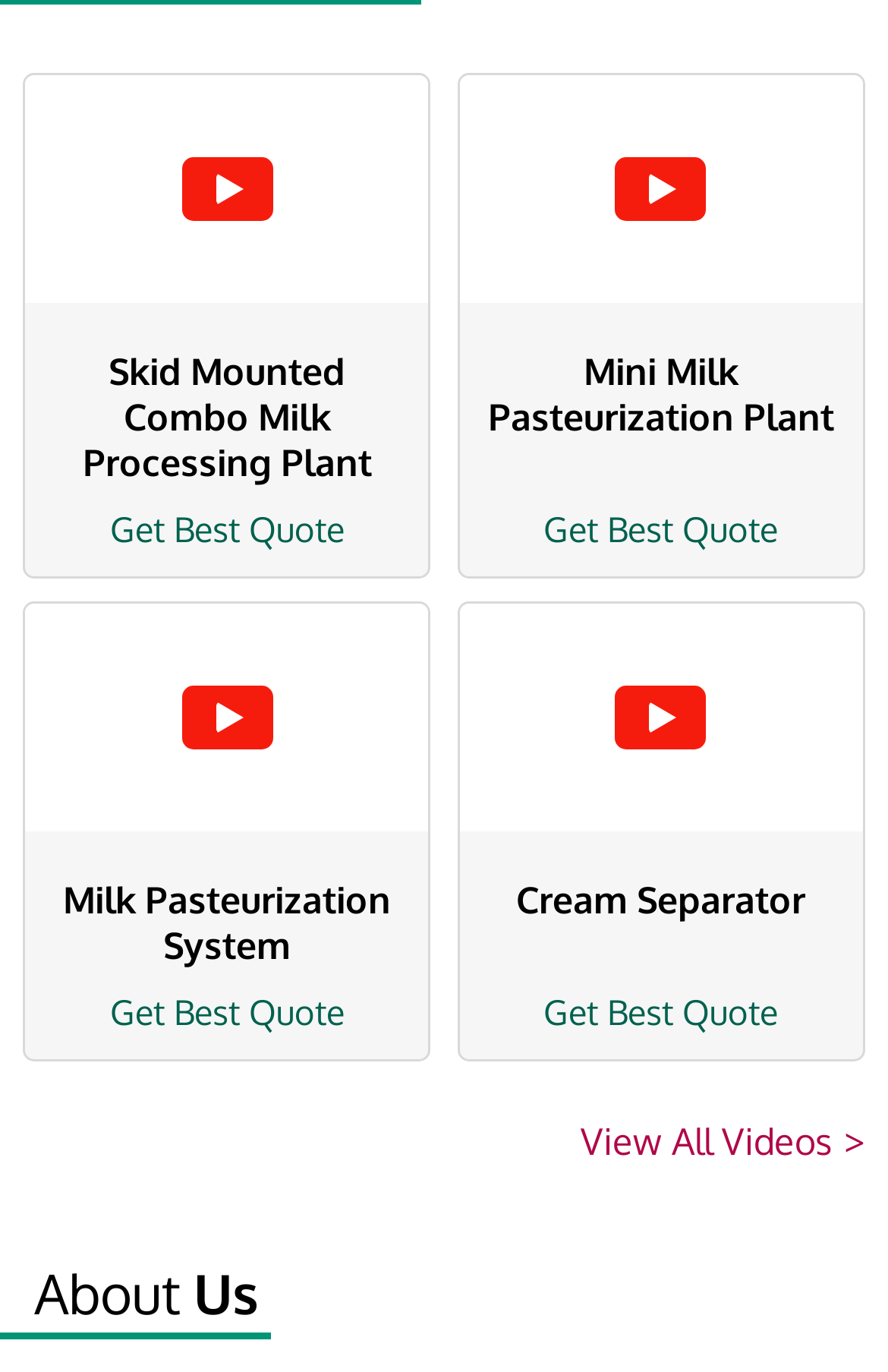How many 'Get Best Quote' buttons are there?
Craft a detailed and extensive response to the question.

There are four figures on the webpage, each with a 'Get Best Quote' button. Therefore, there are a total of four 'Get Best Quote' buttons.